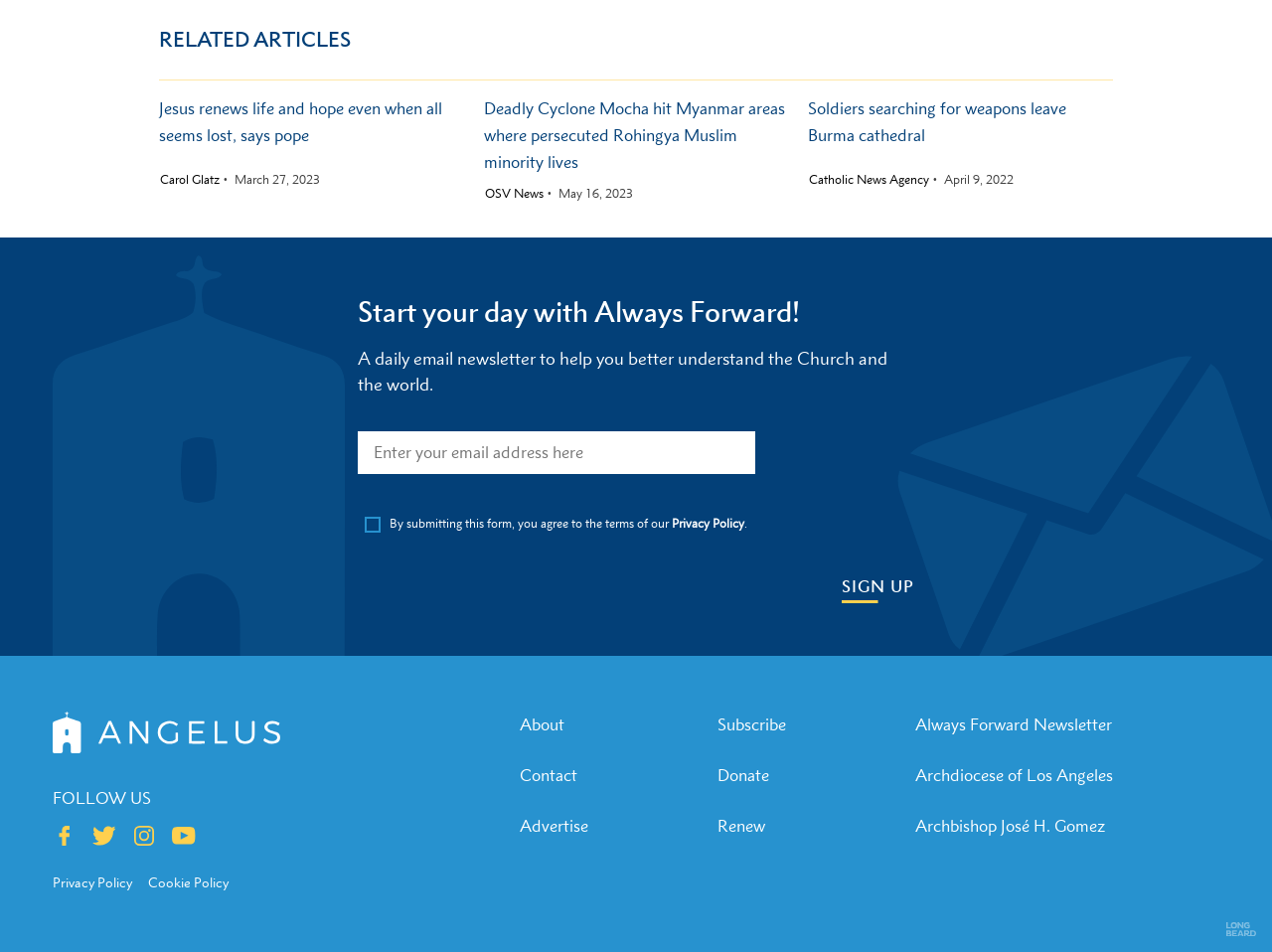Please give a concise answer to this question using a single word or phrase: 
What is the purpose of the 'Always Forward' newsletter?

To help understand the Church and the world